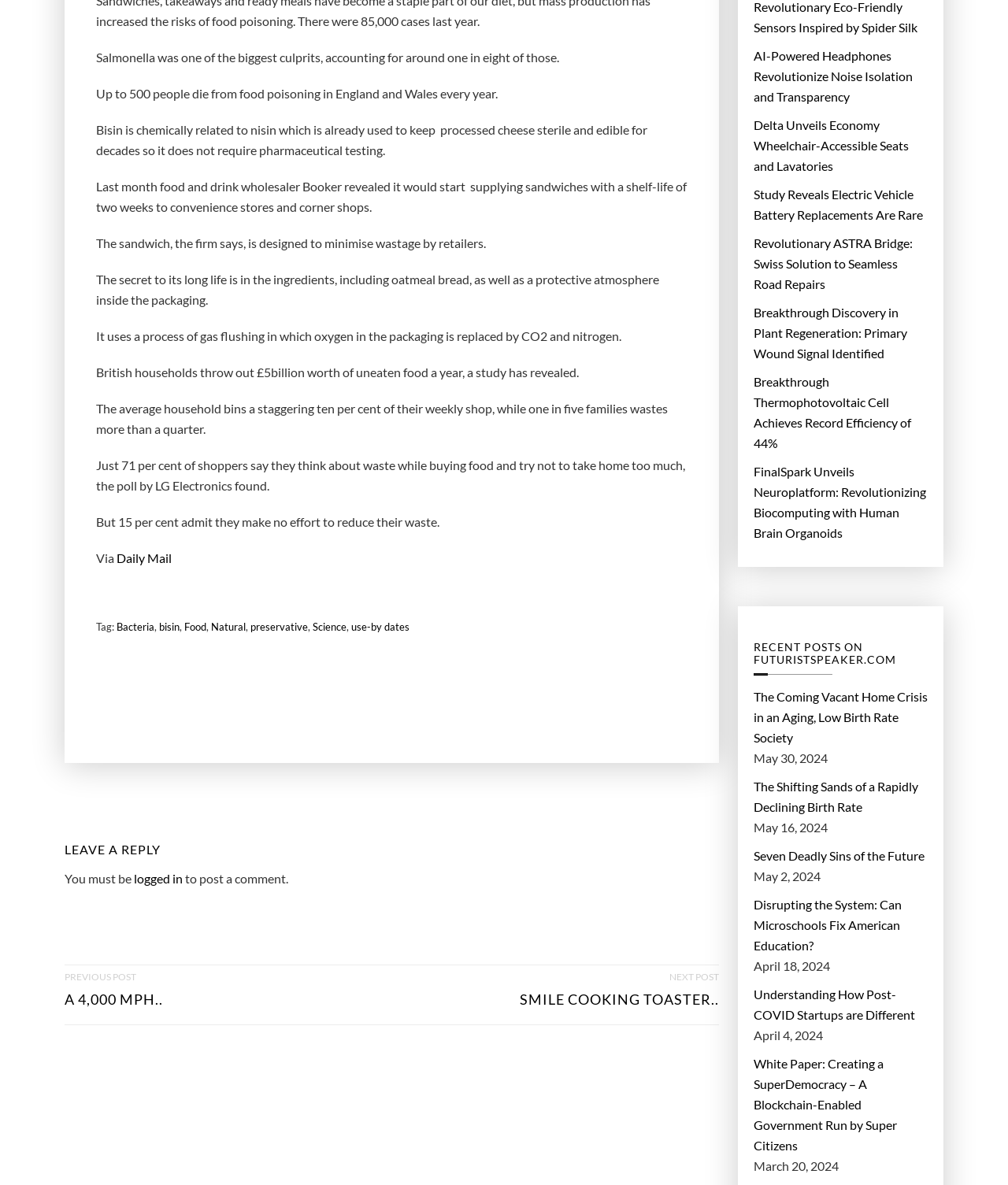Locate the bounding box coordinates of the element you need to click to accomplish the task described by this instruction: "Click on the 'NEXT POST SMILE COOKING TOASTER..' link".

[0.516, 0.815, 0.713, 0.864]